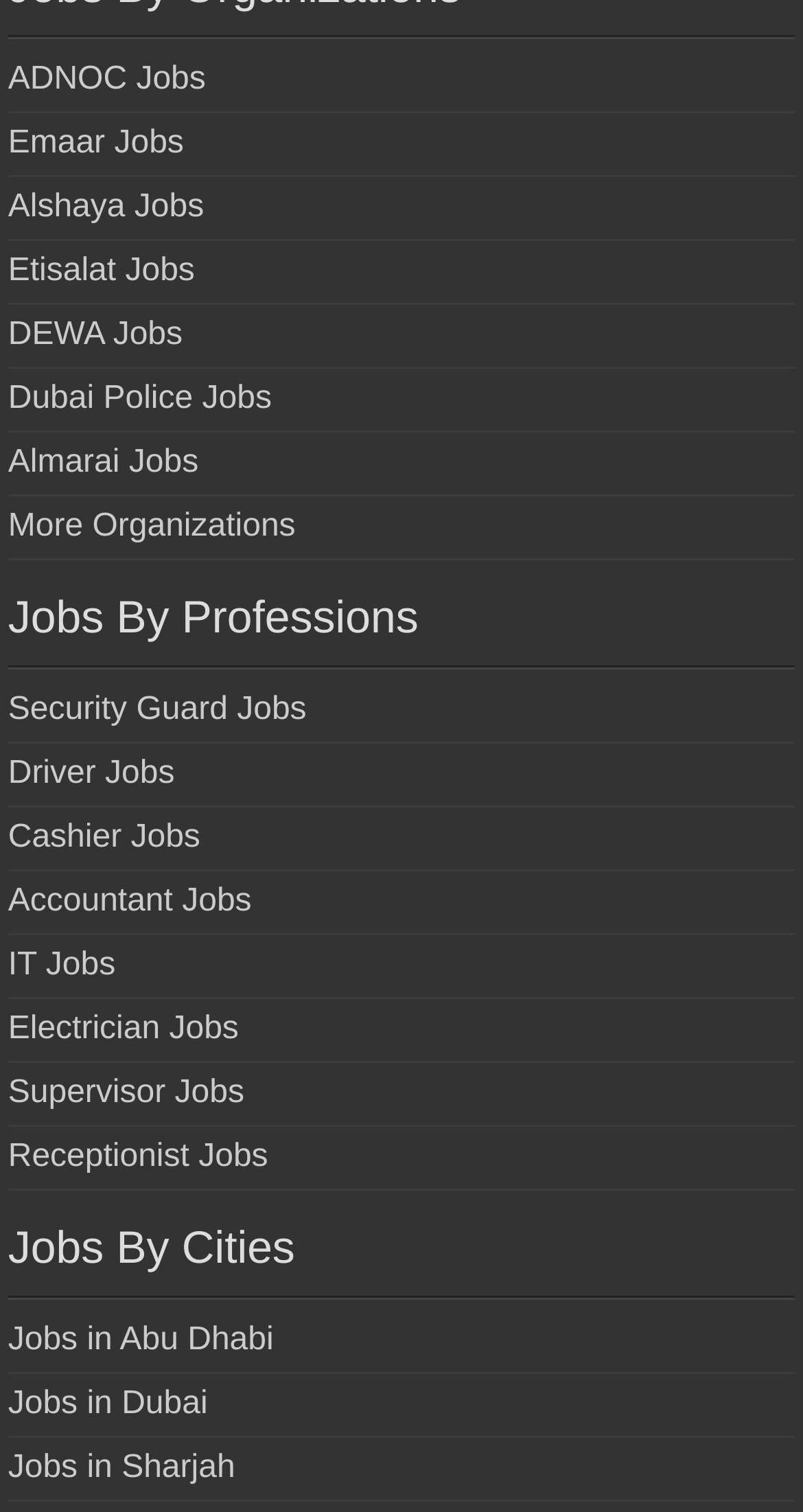Pinpoint the bounding box coordinates of the clickable area needed to execute the instruction: "View Jobs in Dubai". The coordinates should be specified as four float numbers between 0 and 1, i.e., [left, top, right, bottom].

[0.01, 0.917, 0.259, 0.94]